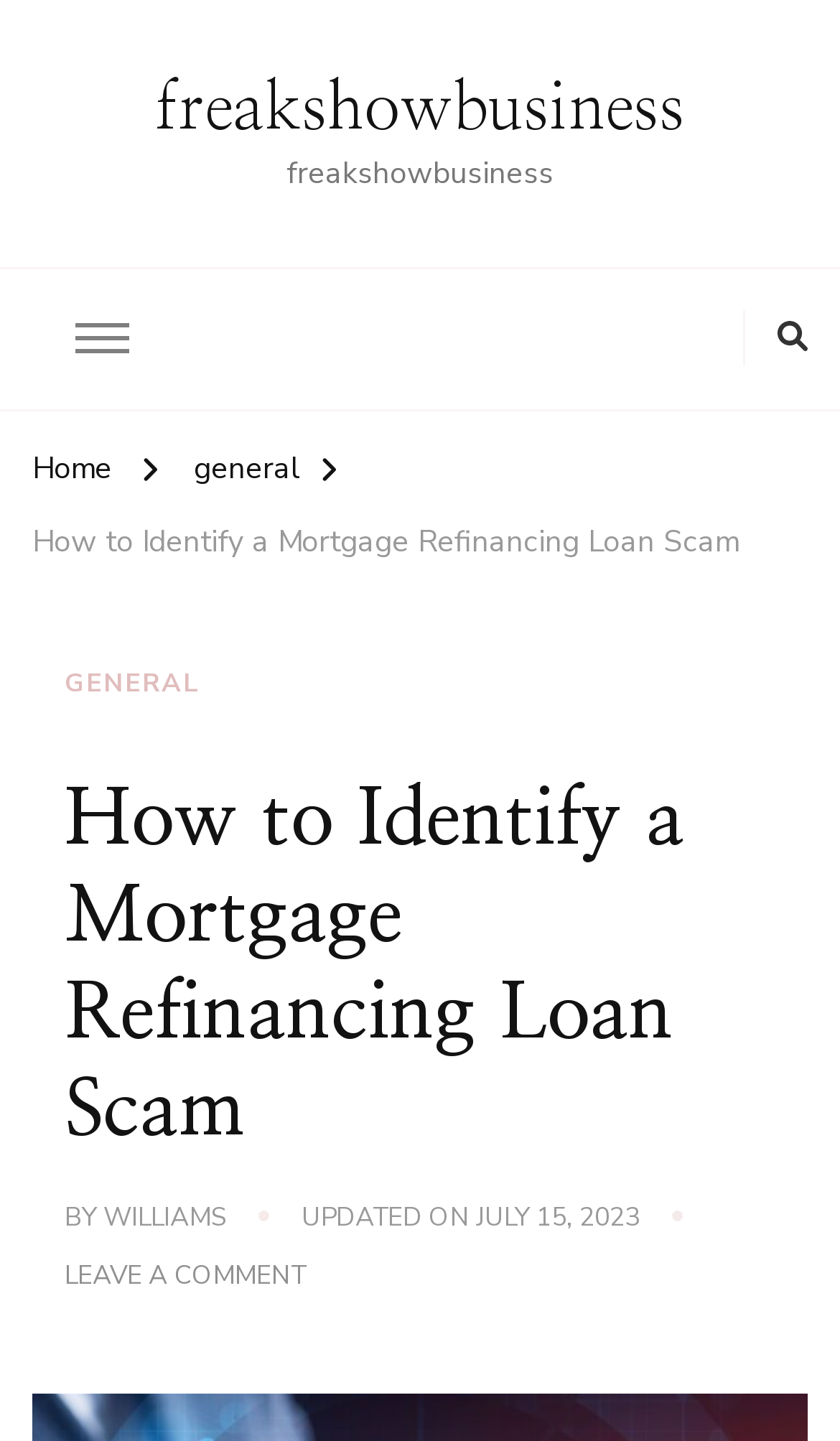Please provide a detailed answer to the question below by examining the image:
When was the article updated?

The link 'JULY 15, 2023' is located next to the 'UPDATED ON' static text, indicating that the article was updated on this date.